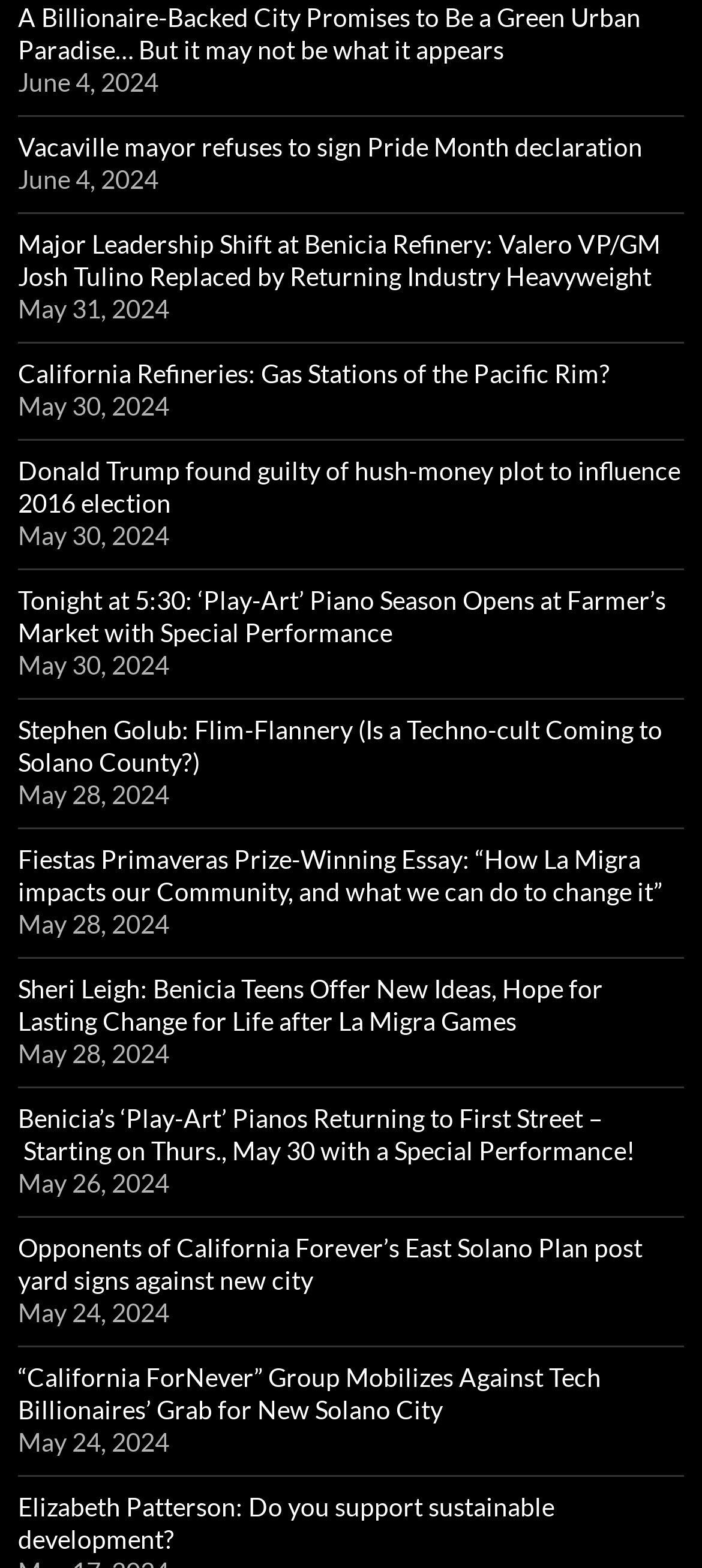Please specify the bounding box coordinates of the clickable region to carry out the following instruction: "Read the article about a billionaire-backed city". The coordinates should be four float numbers between 0 and 1, in the format [left, top, right, bottom].

[0.026, 0.001, 0.913, 0.041]